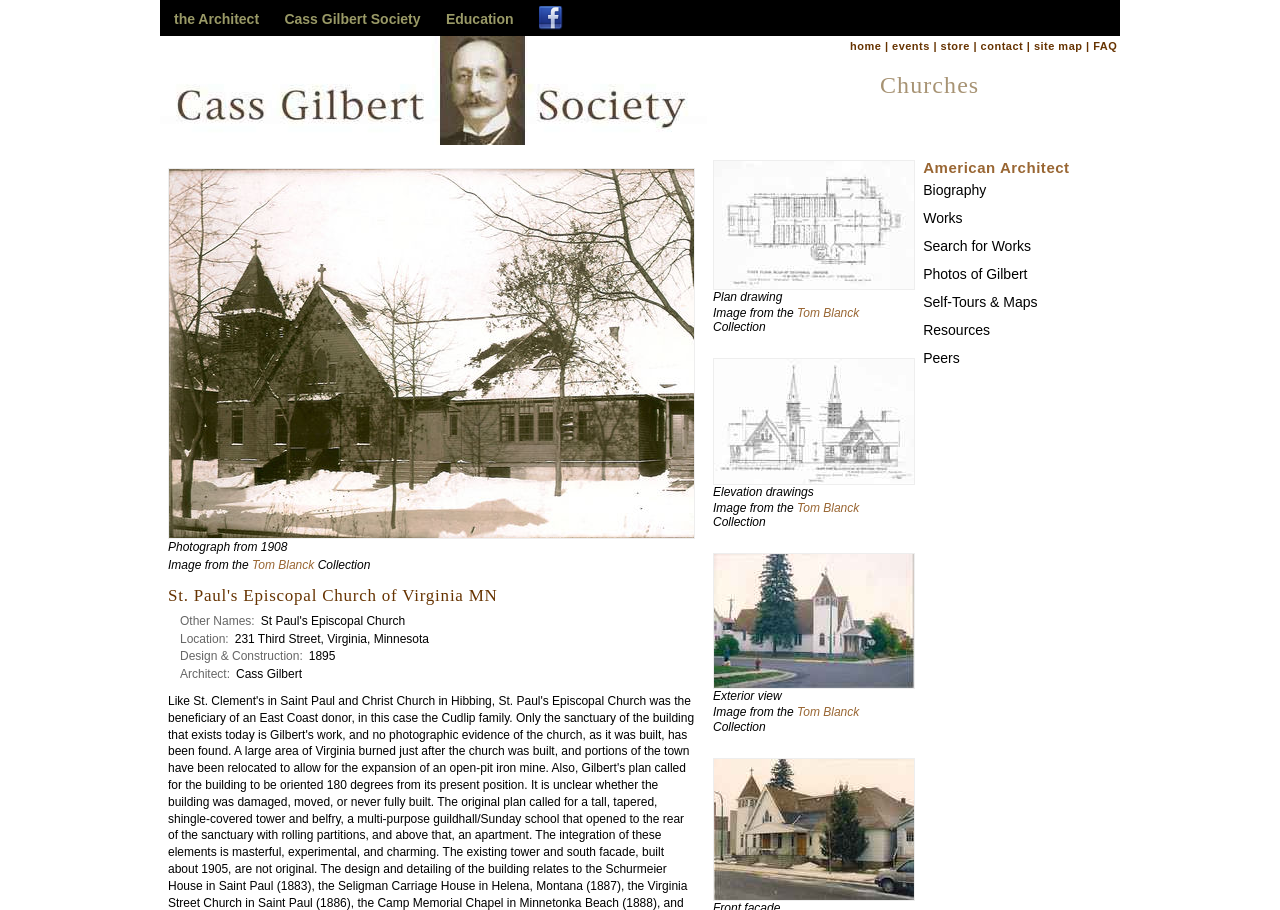What is the name of the church?
From the screenshot, supply a one-word or short-phrase answer.

St. Paul's Episcopal Church